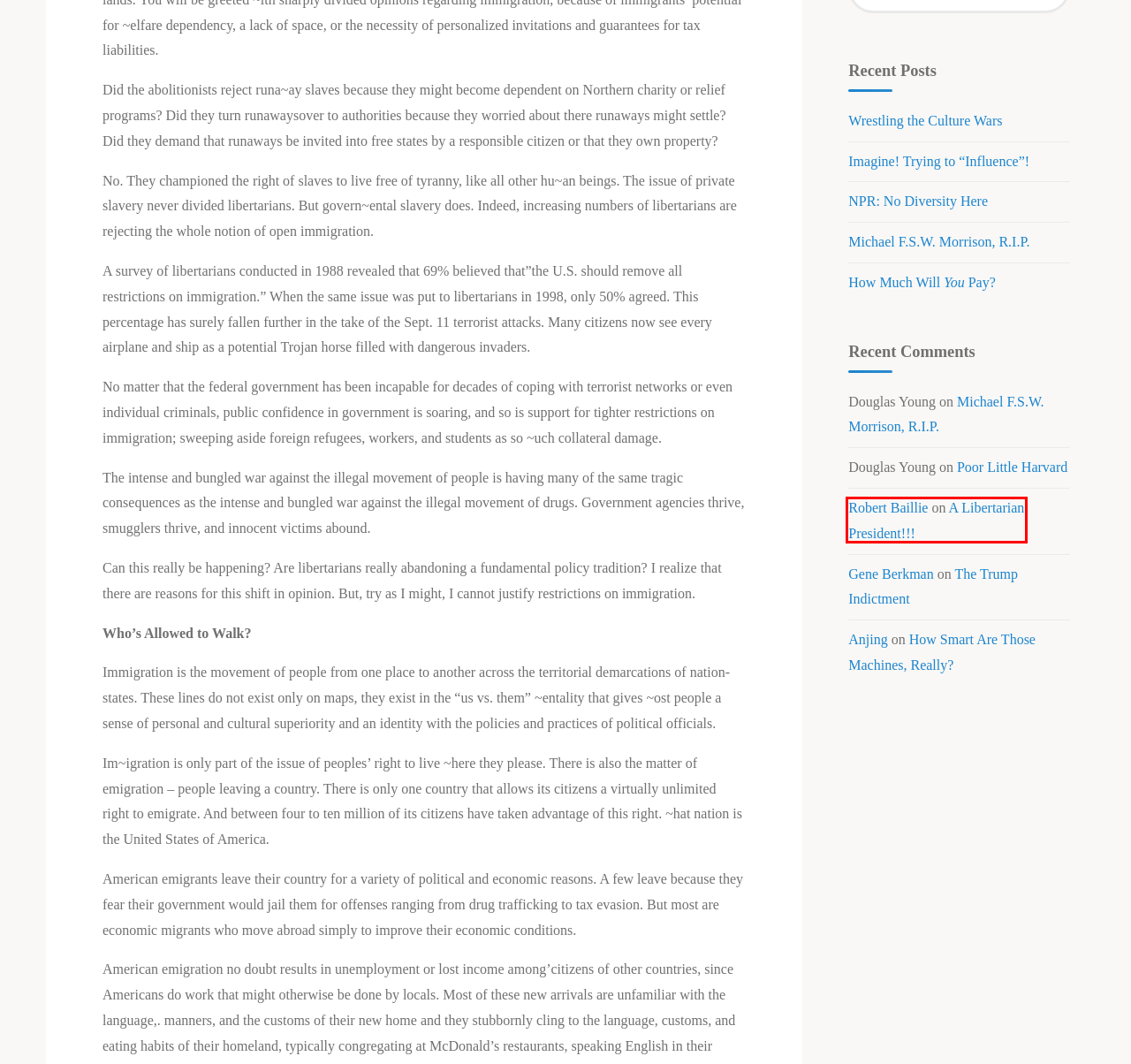Review the webpage screenshot provided, noting the red bounding box around a UI element. Choose the description that best matches the new webpage after clicking the element within the bounding box. The following are the options:
A. Features – Liberty
B. Michael F.S.W. Morrison, R.I.P. – Liberty
C. Liberty
D. ¡VIVA OBAMA! – Liberty
E. Renaissance Books
F. The Meritocracy Mystique – Liberty
G. A Libertarian President!!! – Liberty
H. Poor Little Harvard – Liberty

G